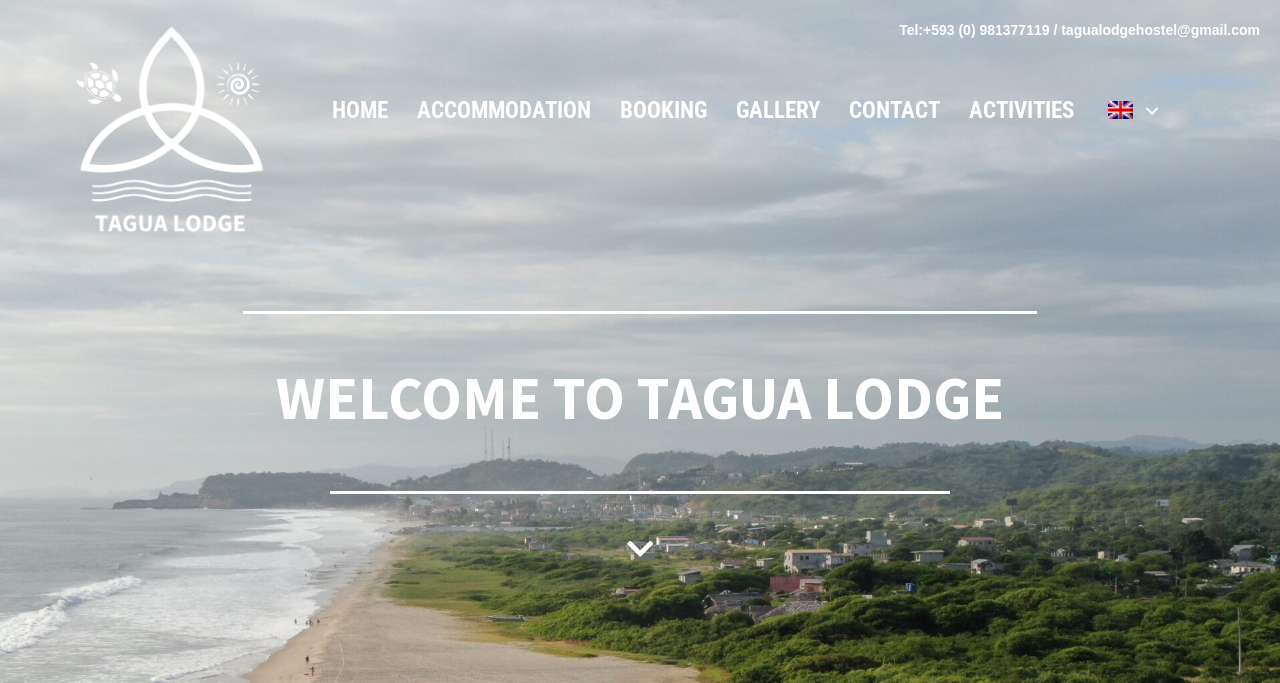How many links are there in the navigation menu?
Please provide a single word or phrase answer based on the image.

7